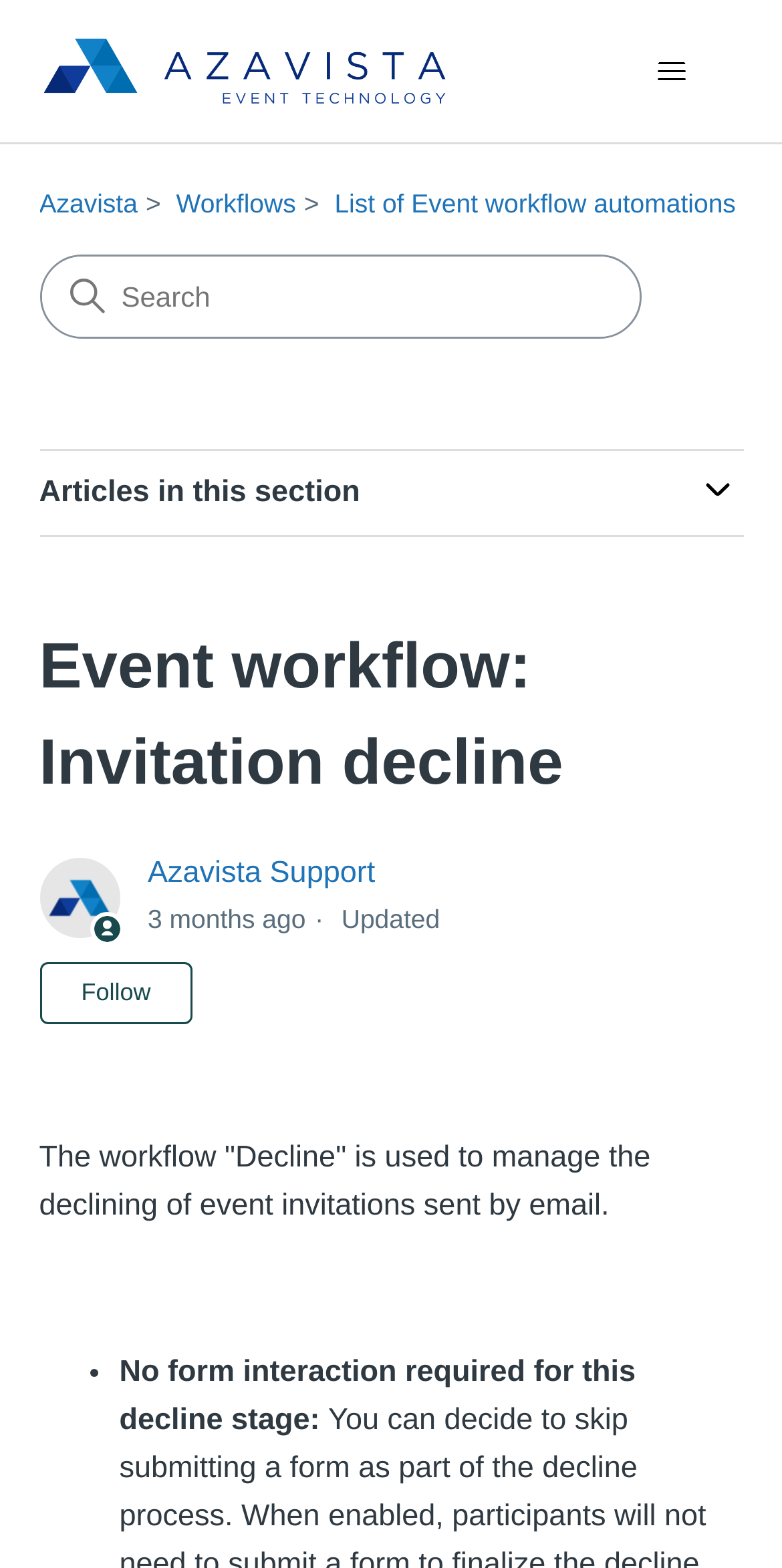Identify the bounding box coordinates of the clickable region to carry out the given instruction: "Go to Azavista Help Center home page".

[0.05, 0.022, 0.575, 0.069]